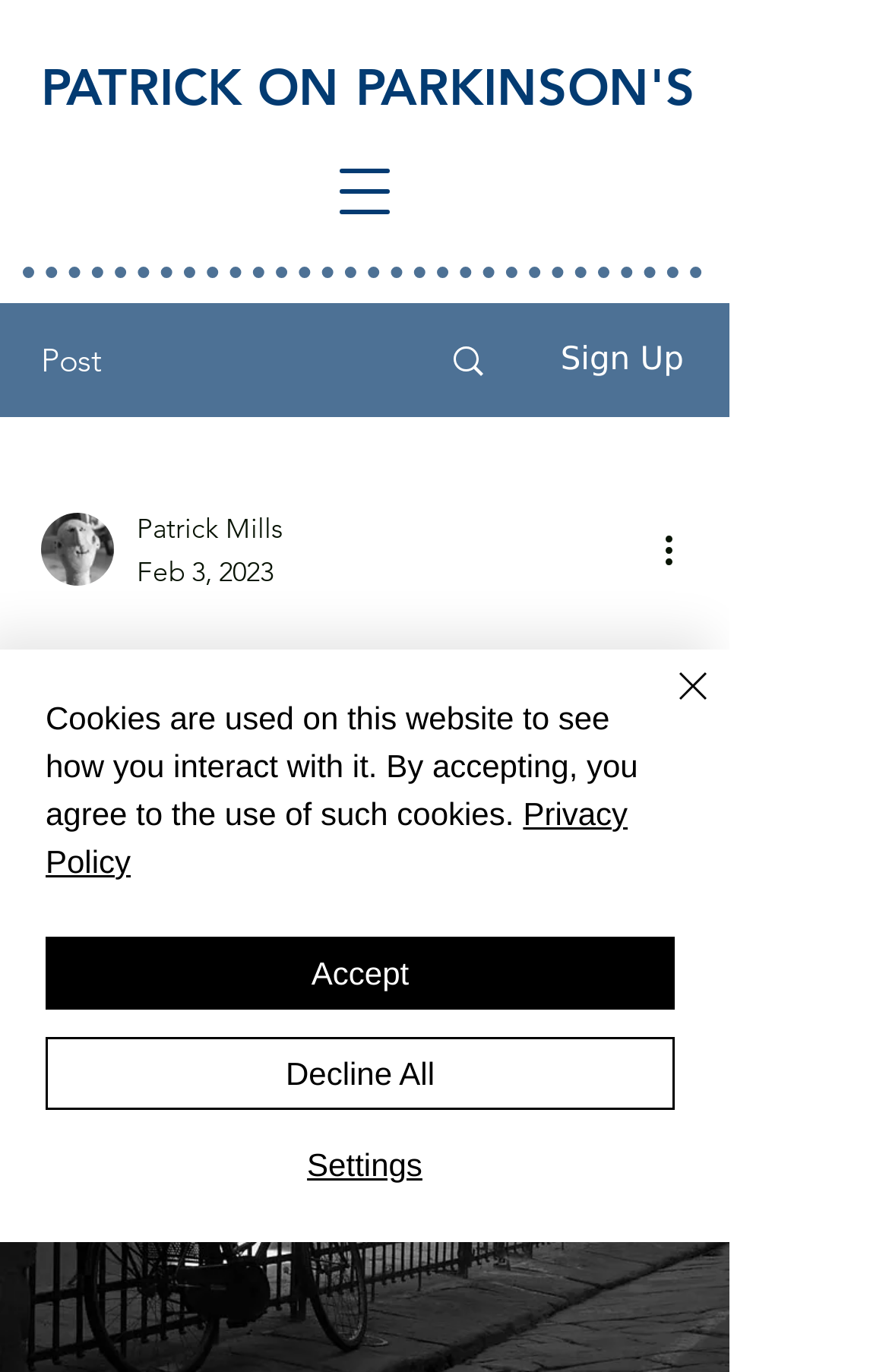Provide the bounding box coordinates of the section that needs to be clicked to accomplish the following instruction: "Open navigation menu."

[0.346, 0.098, 0.474, 0.181]